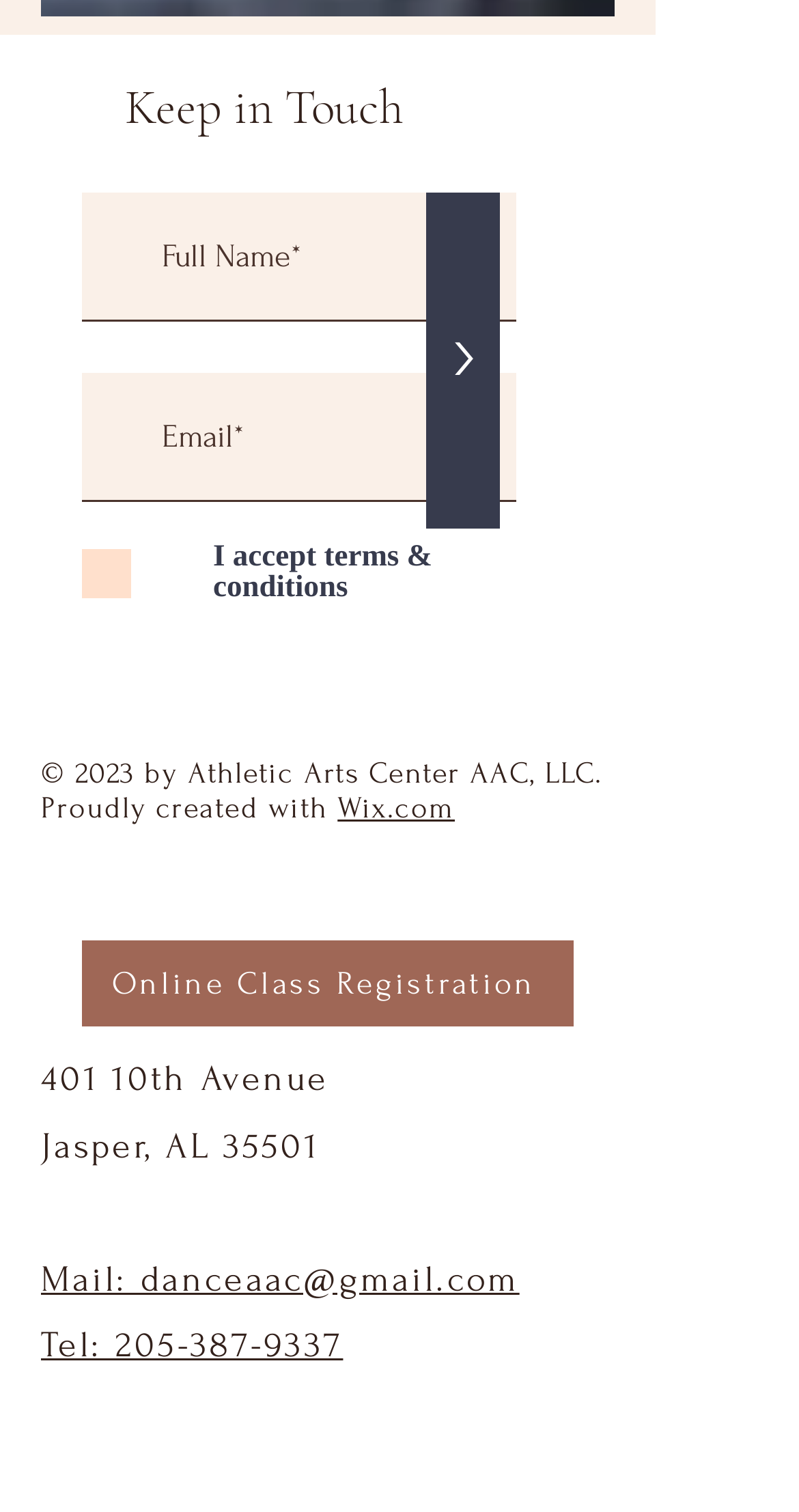Answer the question using only a single word or phrase: 
How many textboxes are there in the form?

2